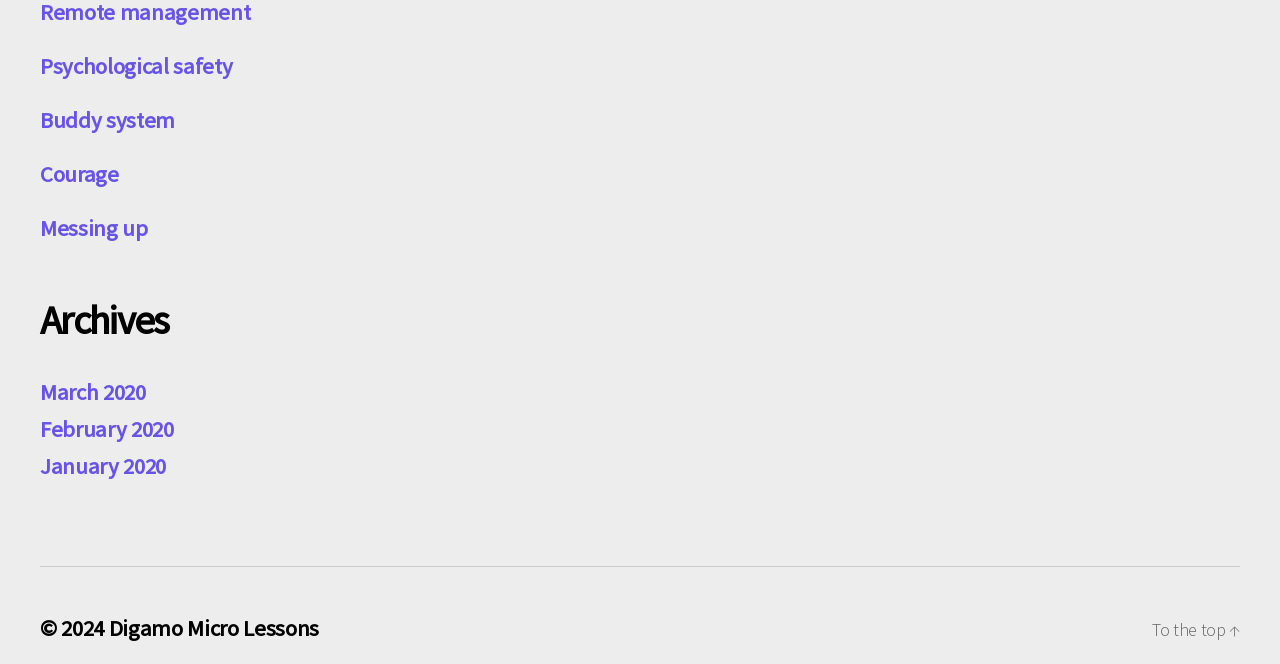How many links are there before the 'Archives' heading?
Based on the image, provide your answer in one word or phrase.

5